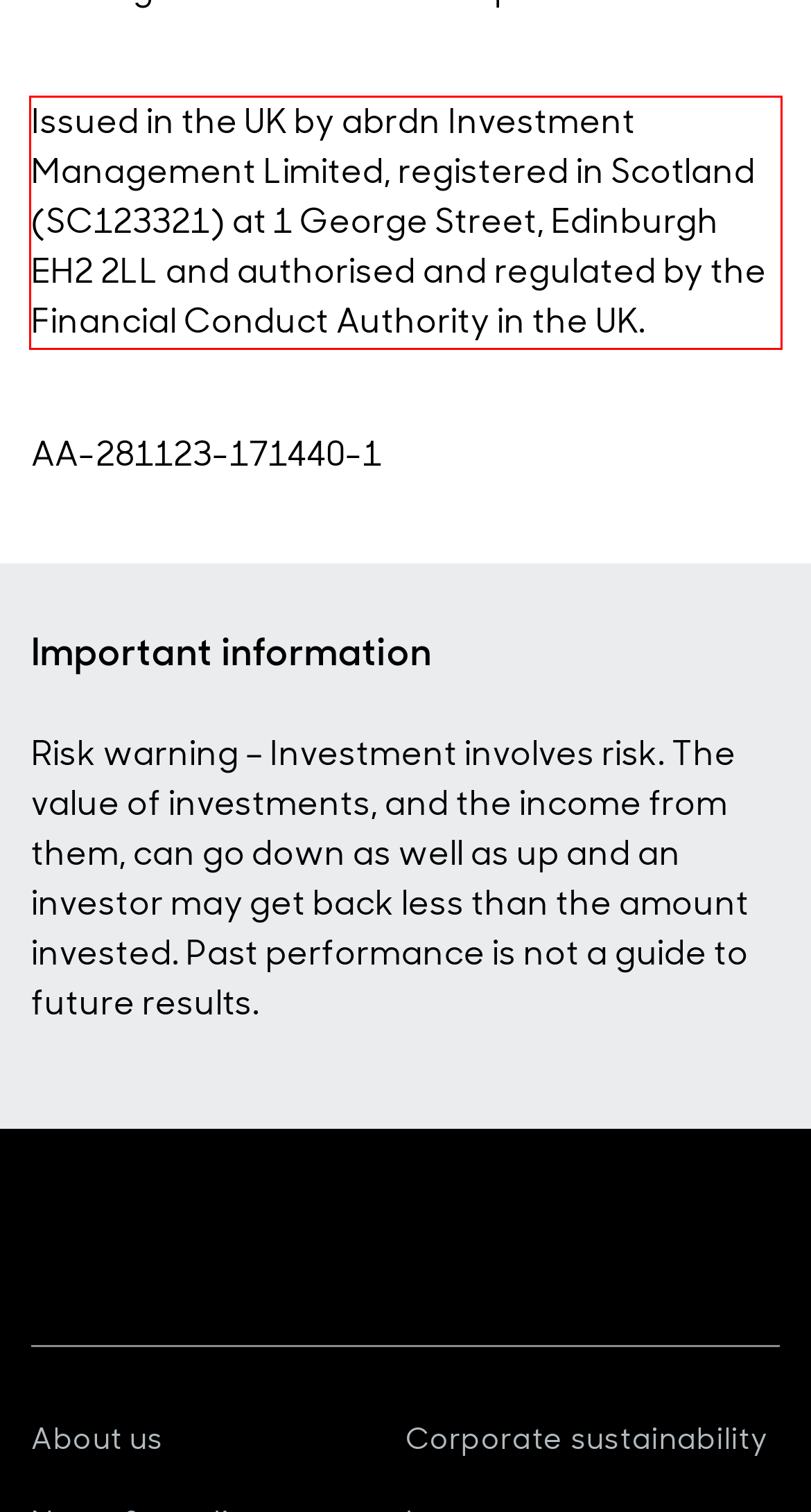You are given a screenshot of a webpage with a UI element highlighted by a red bounding box. Please perform OCR on the text content within this red bounding box.

Issued in the UK by abrdn Investment Management Limited, registered in Scotland (SC123321) at 1 George Street, Edinburgh EH2 2LL and authorised and regulated by the Financial Conduct Authority in the UK.